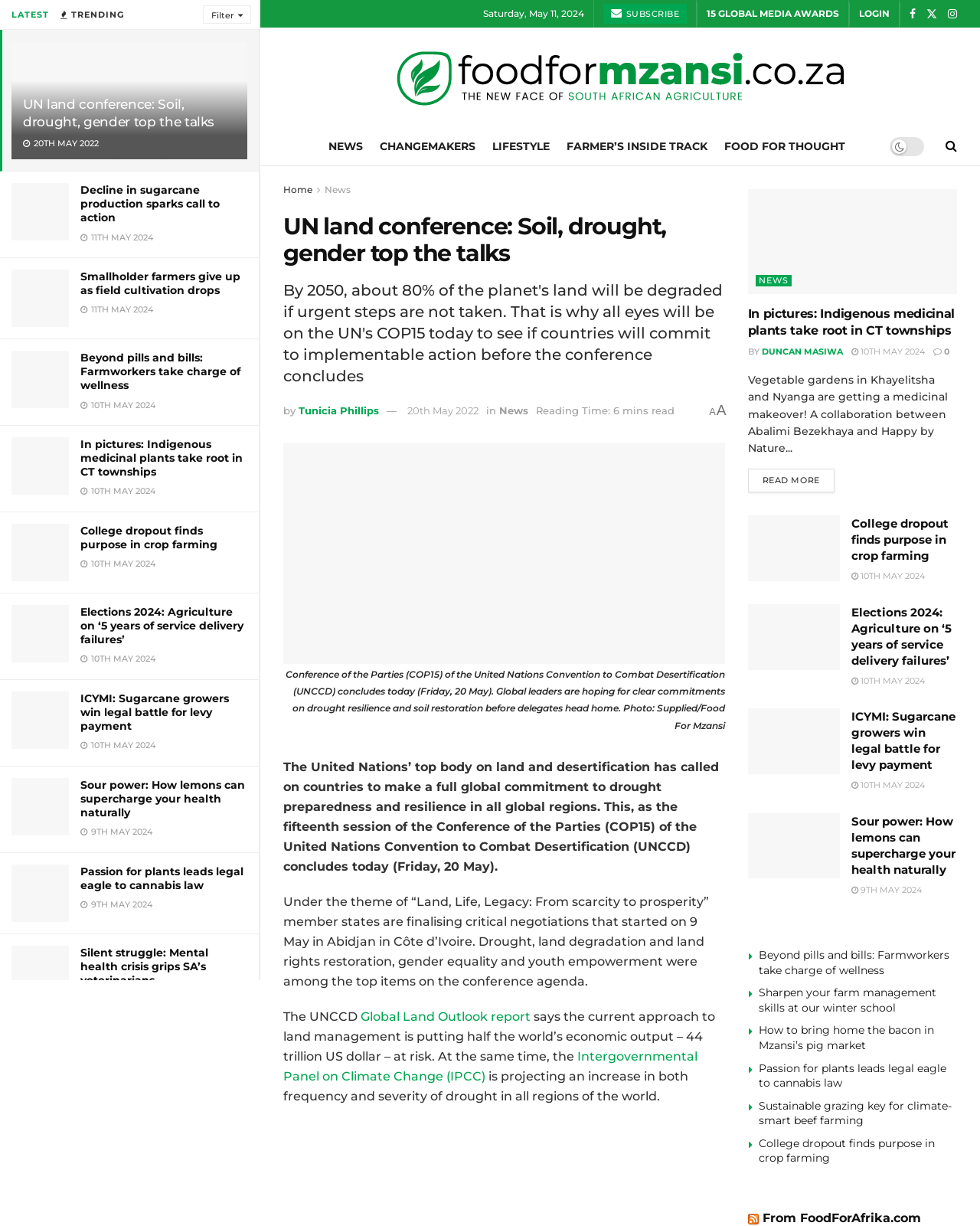Determine the bounding box coordinates of the section to be clicked to follow the instruction: "Toggle Table of Content". The coordinates should be given as four float numbers between 0 and 1, formatted as [left, top, right, bottom].

None